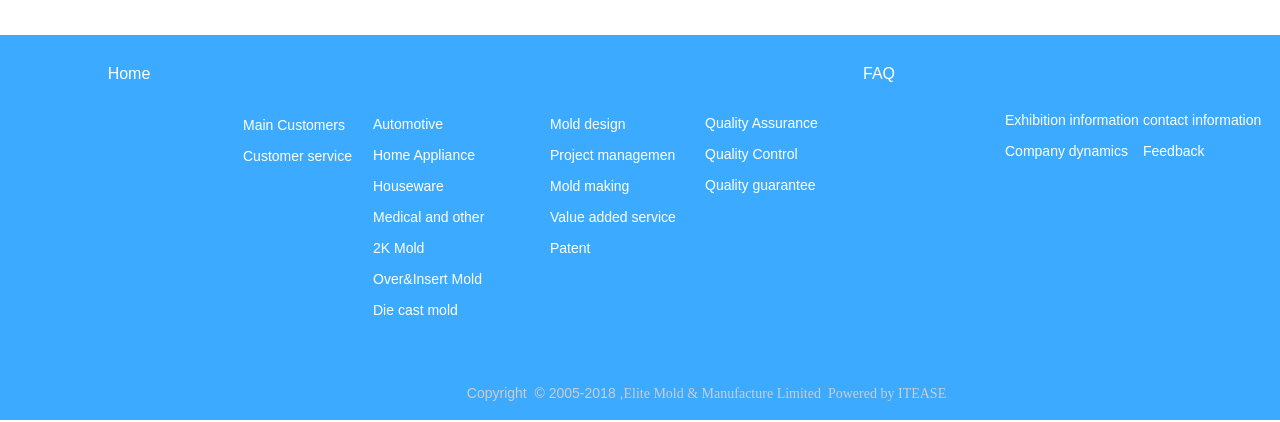Please identify the bounding box coordinates of the clickable area that will allow you to execute the instruction: "Contact Us".

[0.042, 0.235, 0.159, 0.353]